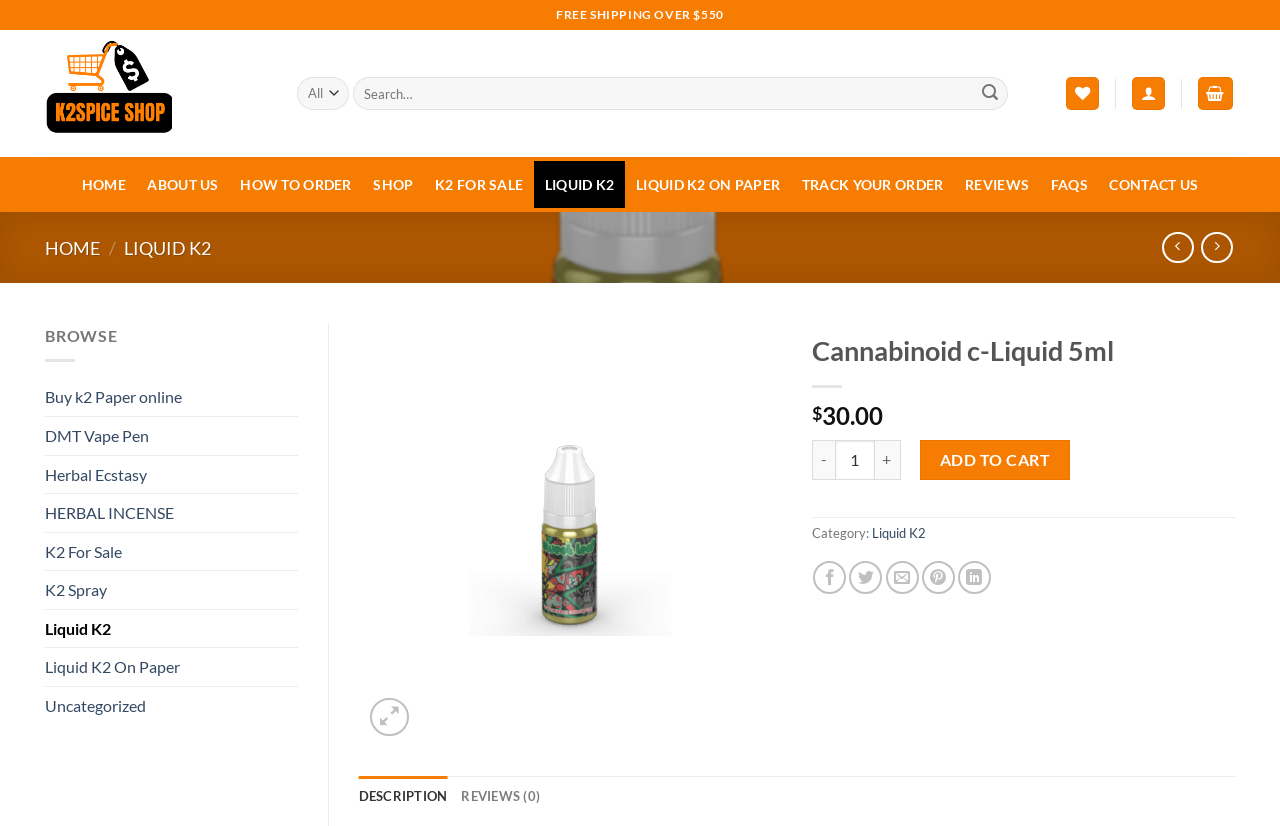Identify the bounding box coordinates of the region I need to click to complete this instruction: "Search for products".

[0.232, 0.093, 0.79, 0.134]